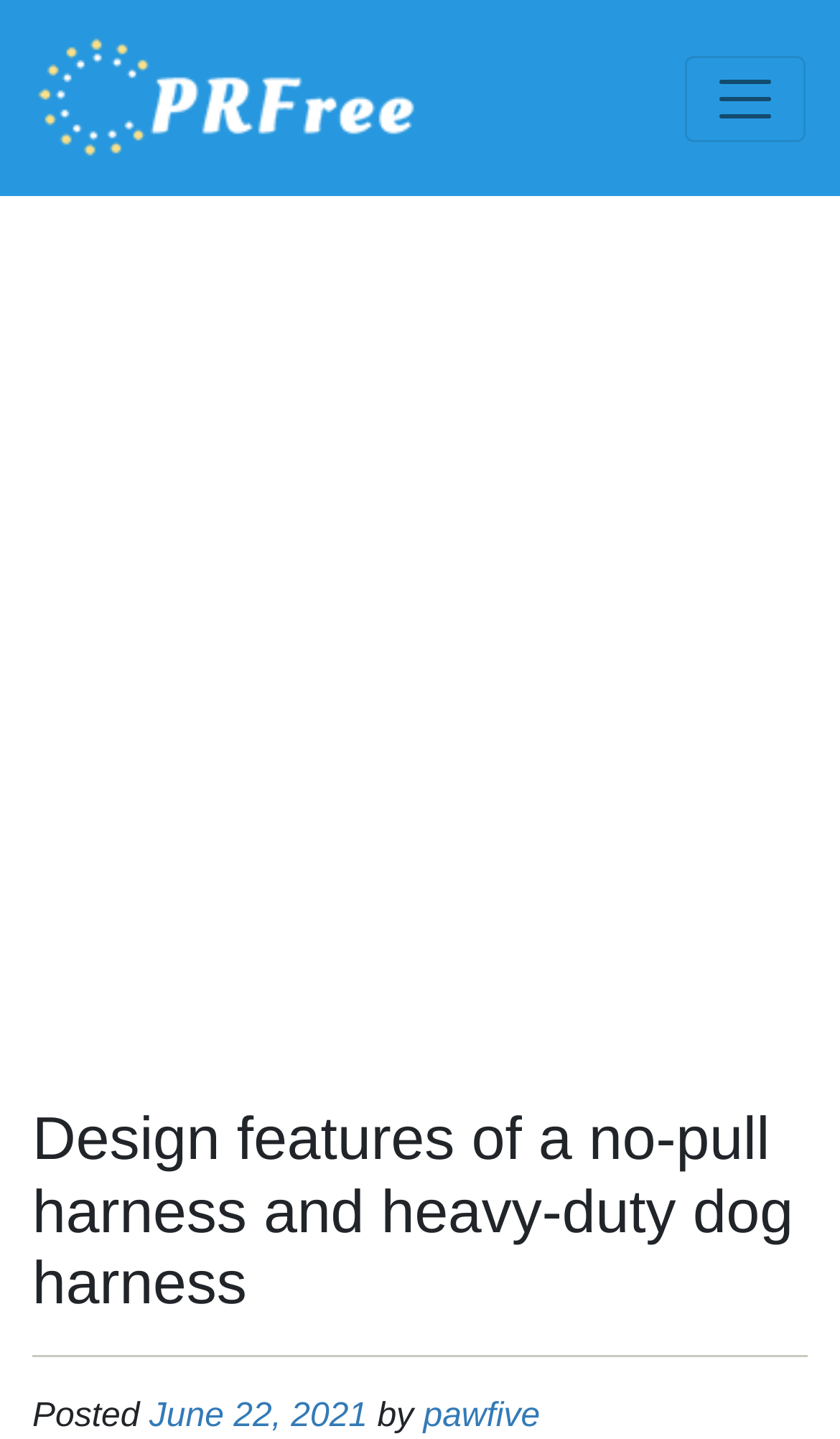What type of harness is being discussed on this webpage?
Using the image as a reference, answer with just one word or a short phrase.

no-pull harness and heavy-duty dog harness